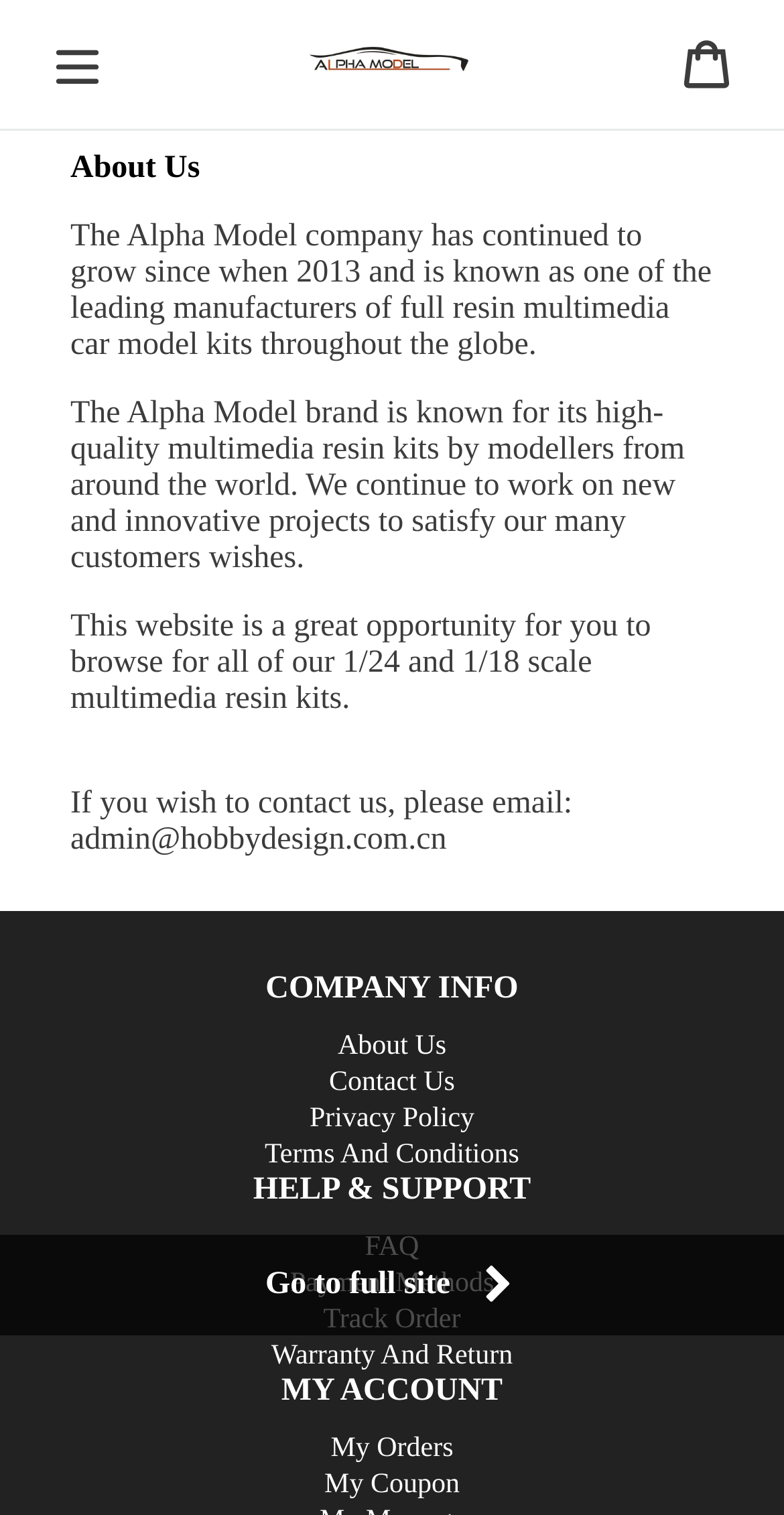Identify the bounding box coordinates of the region that should be clicked to execute the following instruction: "go to full site".

[0.0, 0.815, 1.0, 0.881]